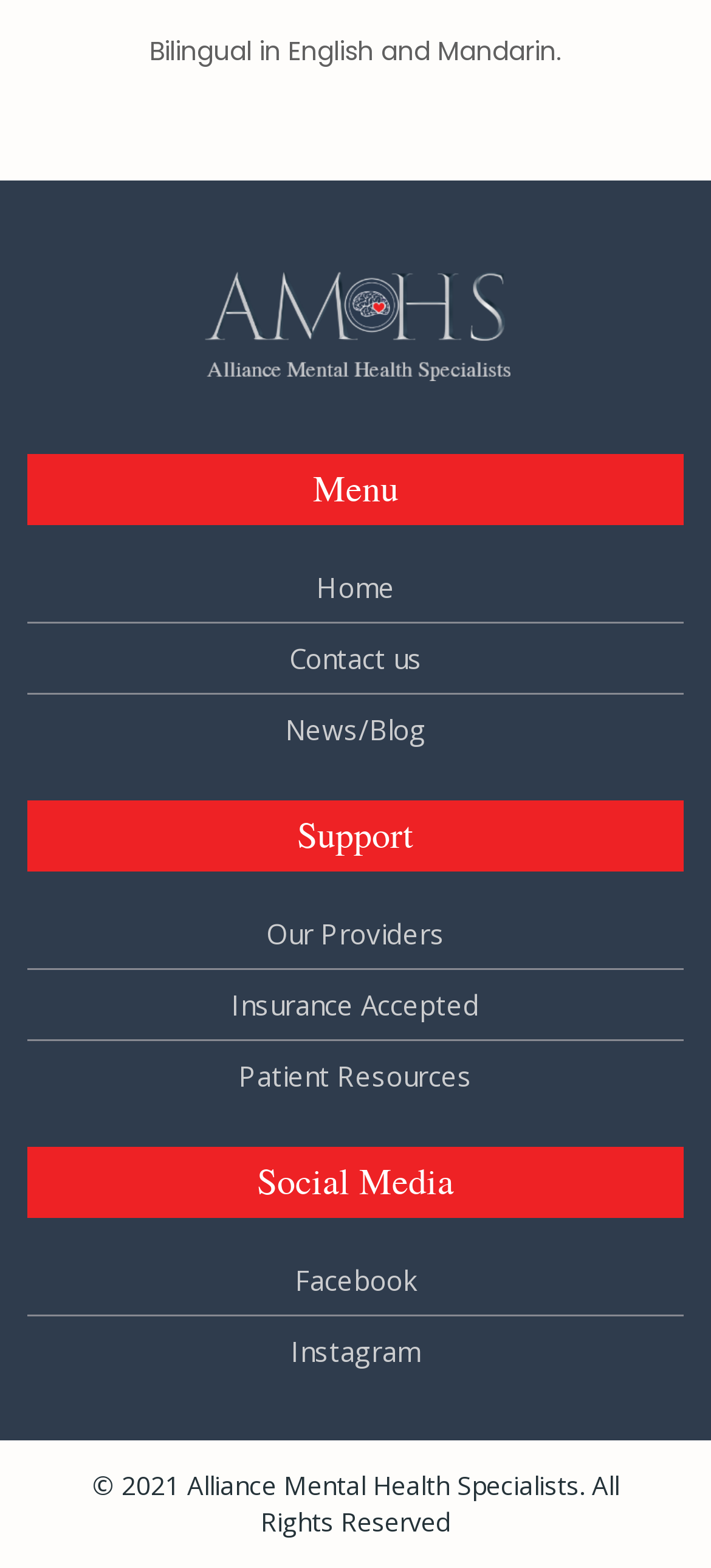What language is the website bilingual in?
Look at the screenshot and give a one-word or phrase answer.

English and Mandarin